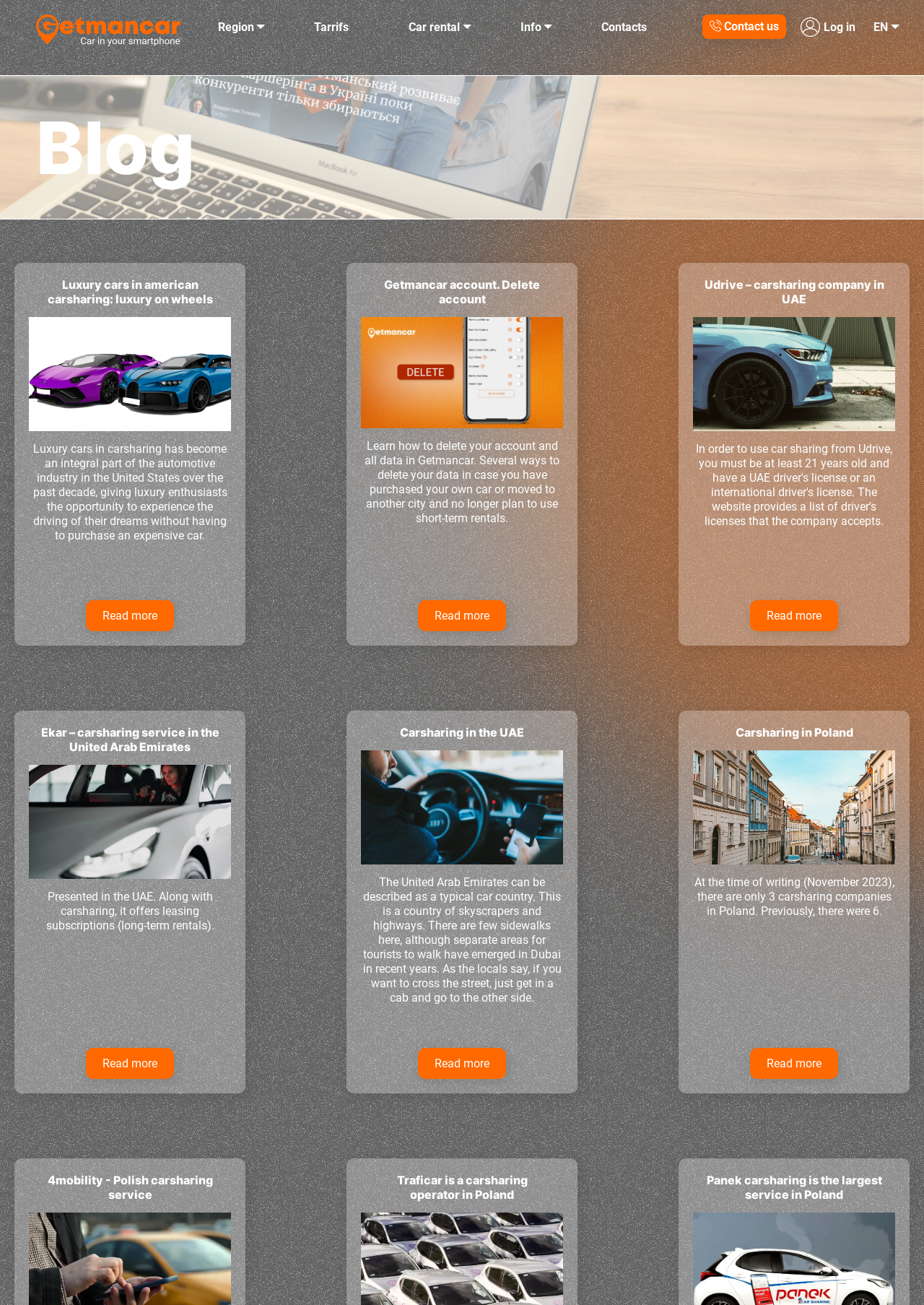Could you please study the image and provide a detailed answer to the question:
What is the logo of the website?

The logo of the website is located at the top left corner of the webpage, and it is an image with the text 'Getmancar' written on it.